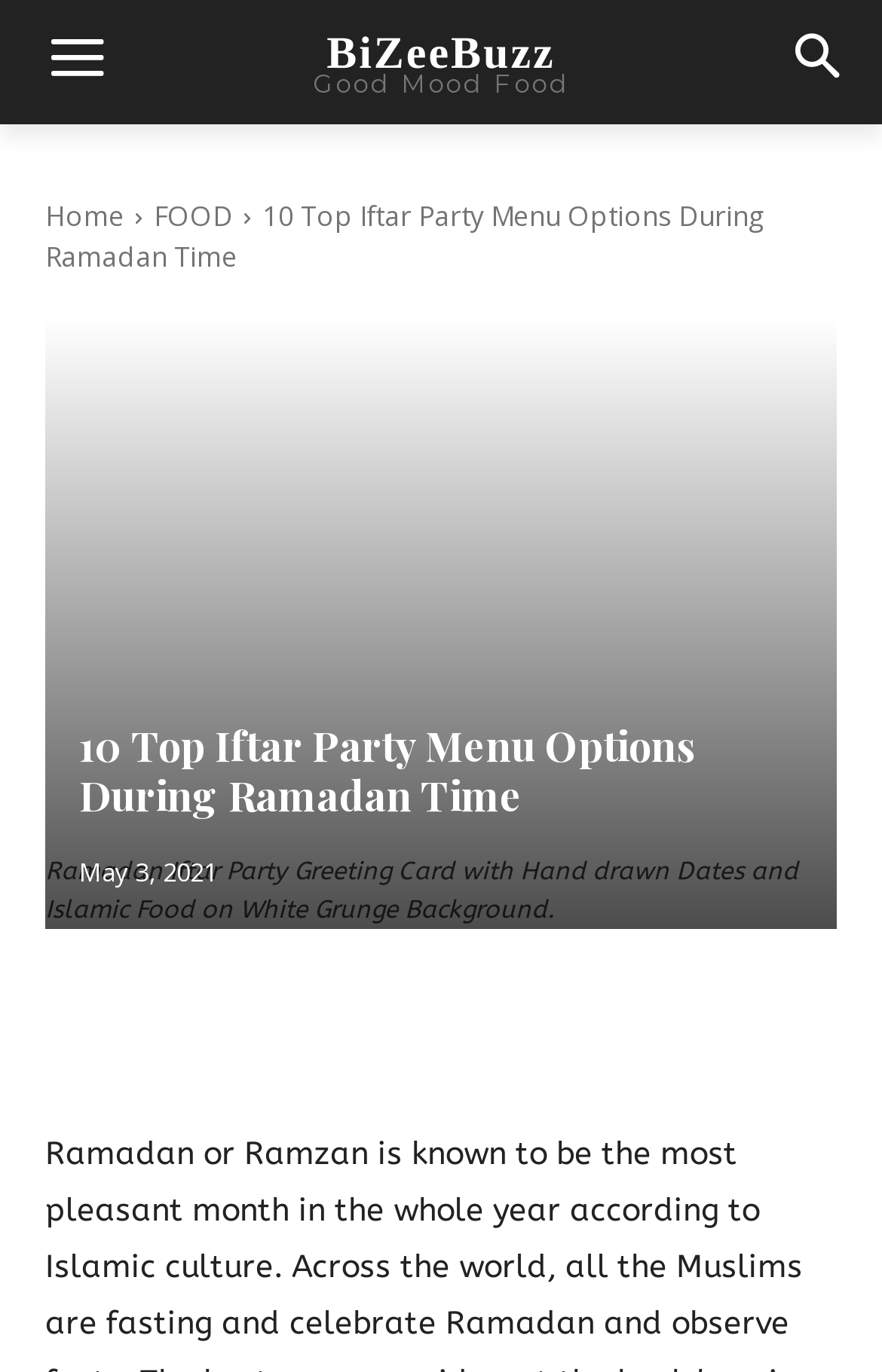Please provide a one-word or phrase answer to the question: 
What is the main topic of the article?

Iftar Party Menu Options